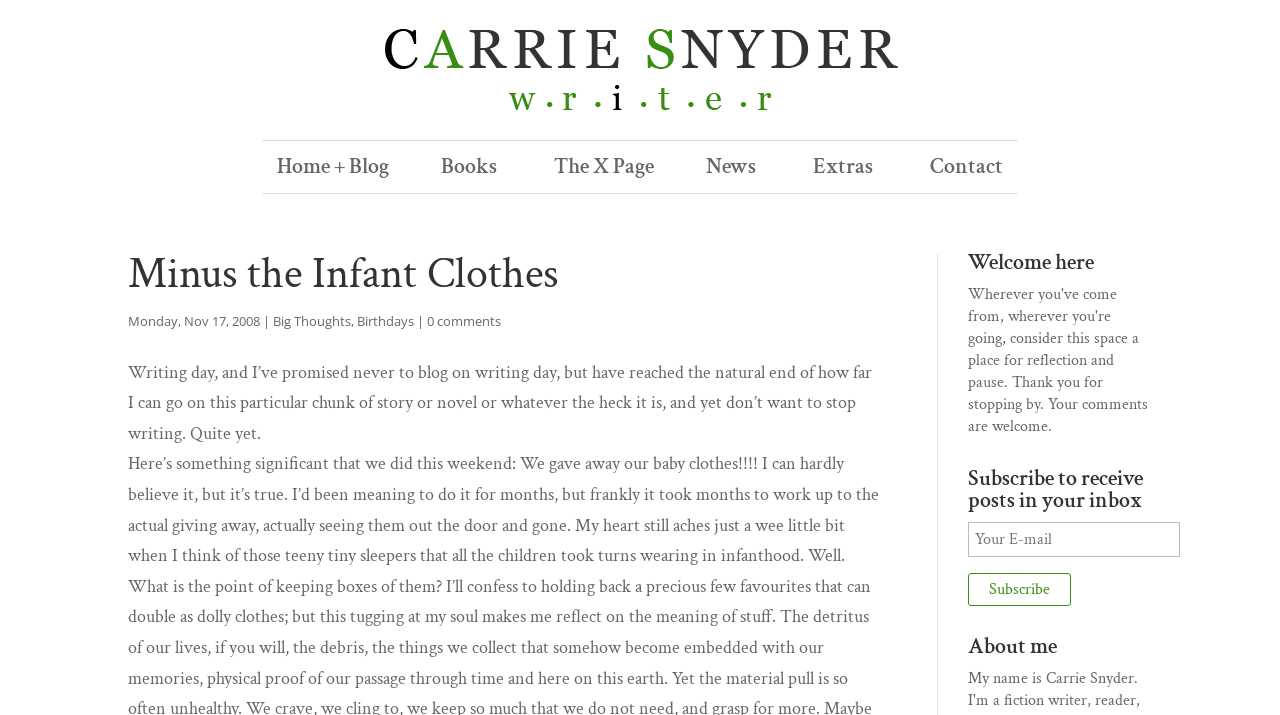Locate the bounding box coordinates of the clickable element to fulfill the following instruction: "Subscribe to receive posts in your inbox". Provide the coordinates as four float numbers between 0 and 1 in the format [left, top, right, bottom].

[0.756, 0.73, 0.922, 0.779]